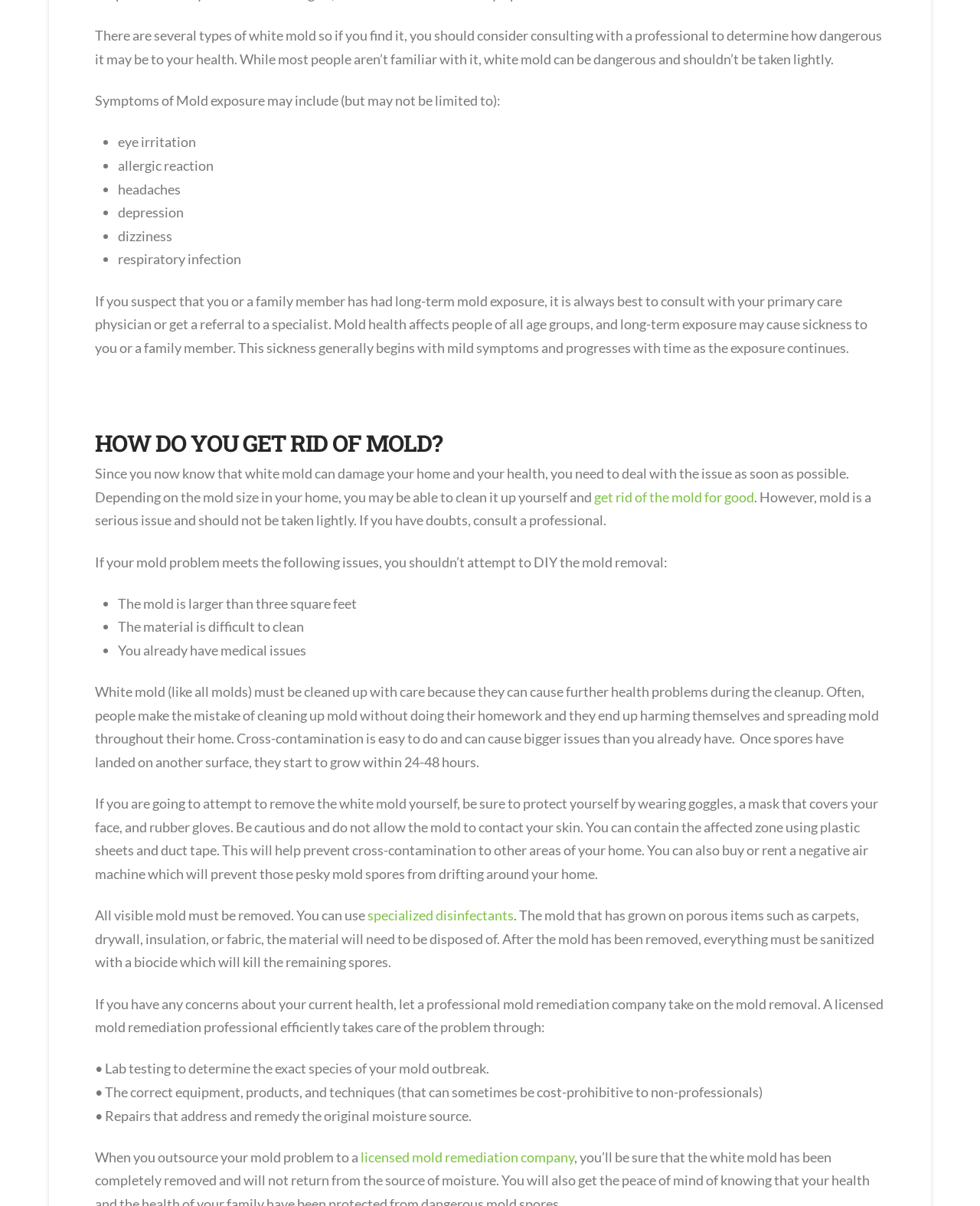Answer the question with a single word or phrase: 
What is the purpose of a negative air machine?

prevent mold spores from drifting